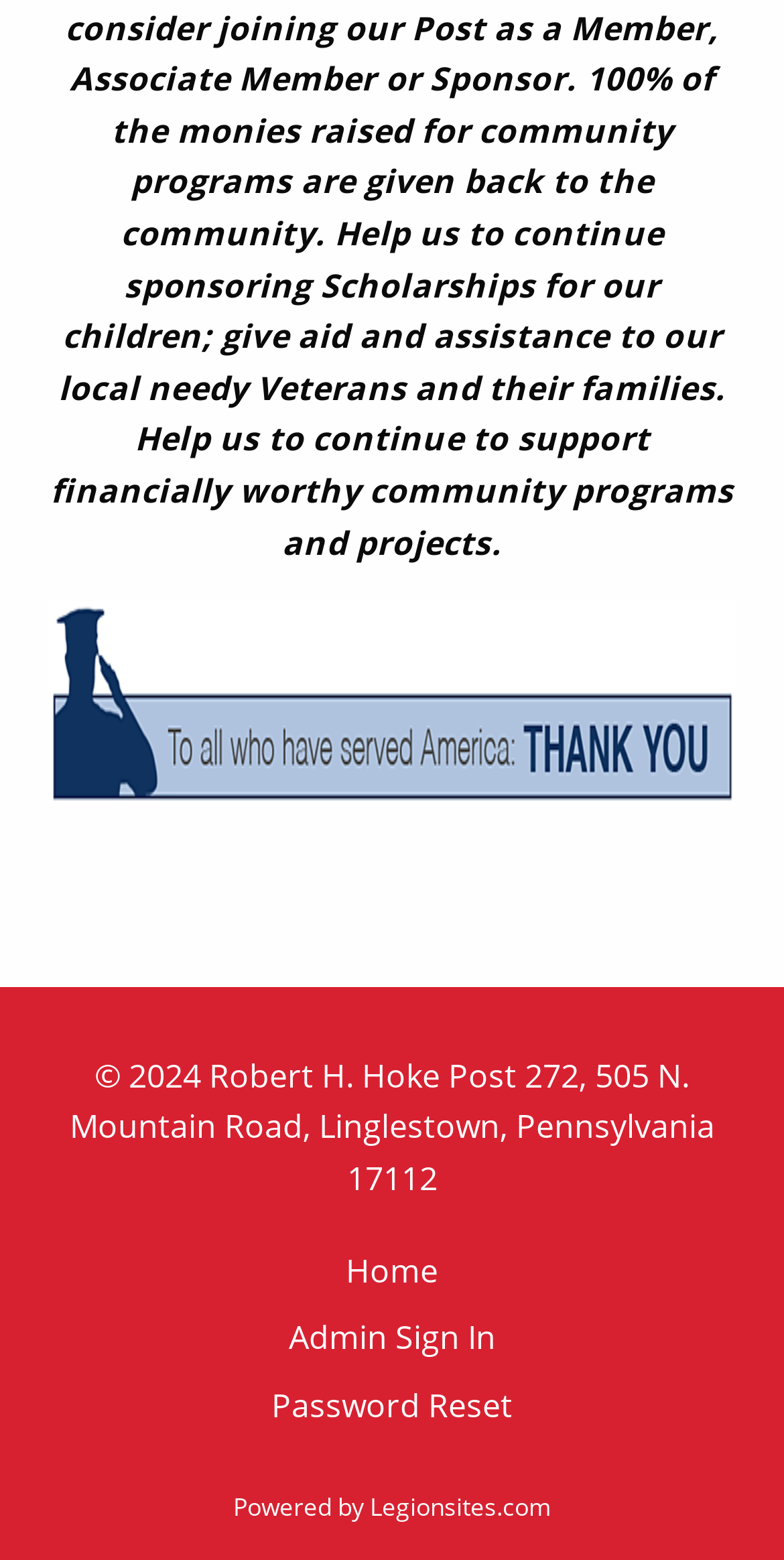Please provide a one-word or phrase answer to the question: 
What is the purpose of the 'Password Reset' link?

To reset password